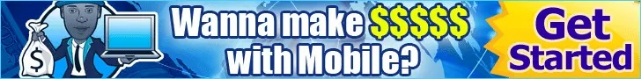Please respond to the question with a concise word or phrase:
What is the color of the call-to-action button?

Yellow